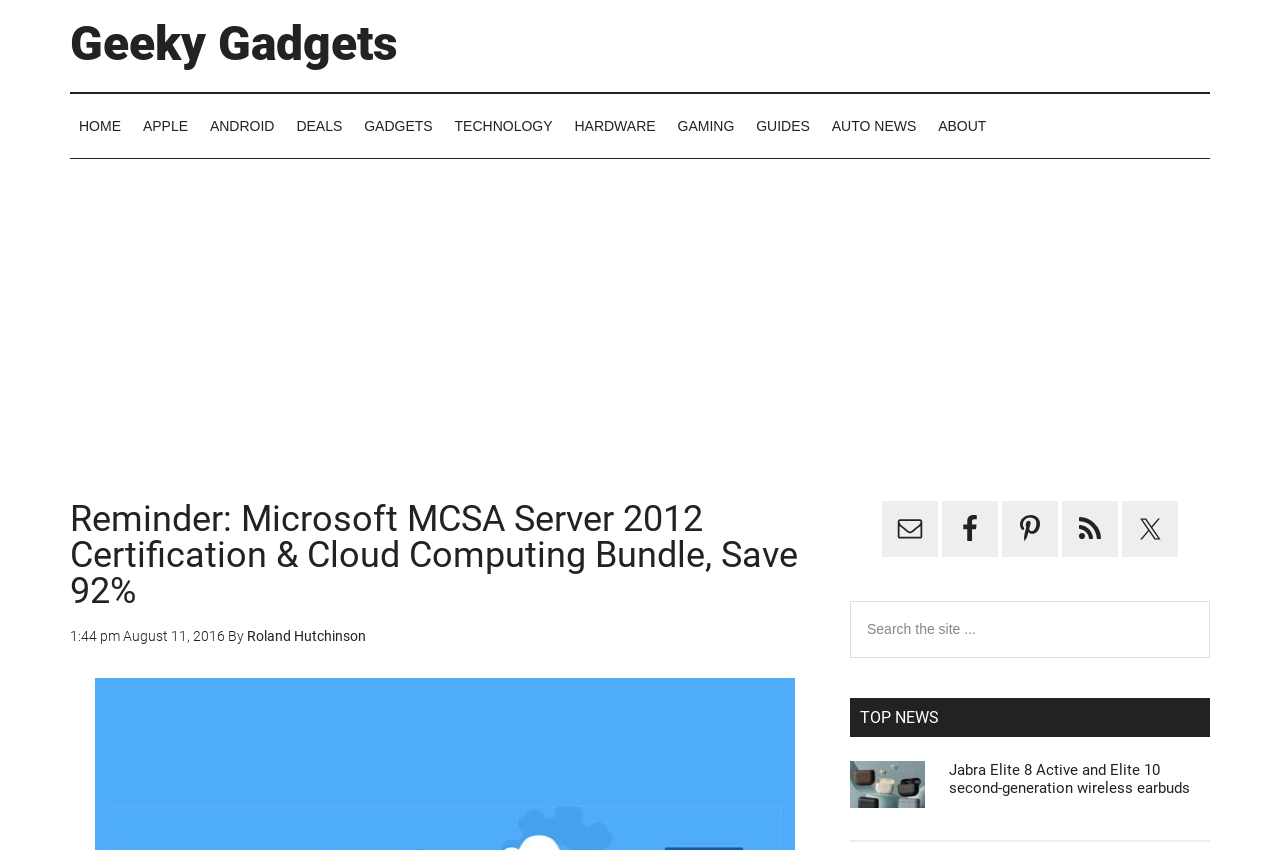Please determine the bounding box coordinates of the element's region to click in order to carry out the following instruction: "Search the site". The coordinates should be four float numbers between 0 and 1, i.e., [left, top, right, bottom].

[0.664, 0.707, 0.945, 0.774]